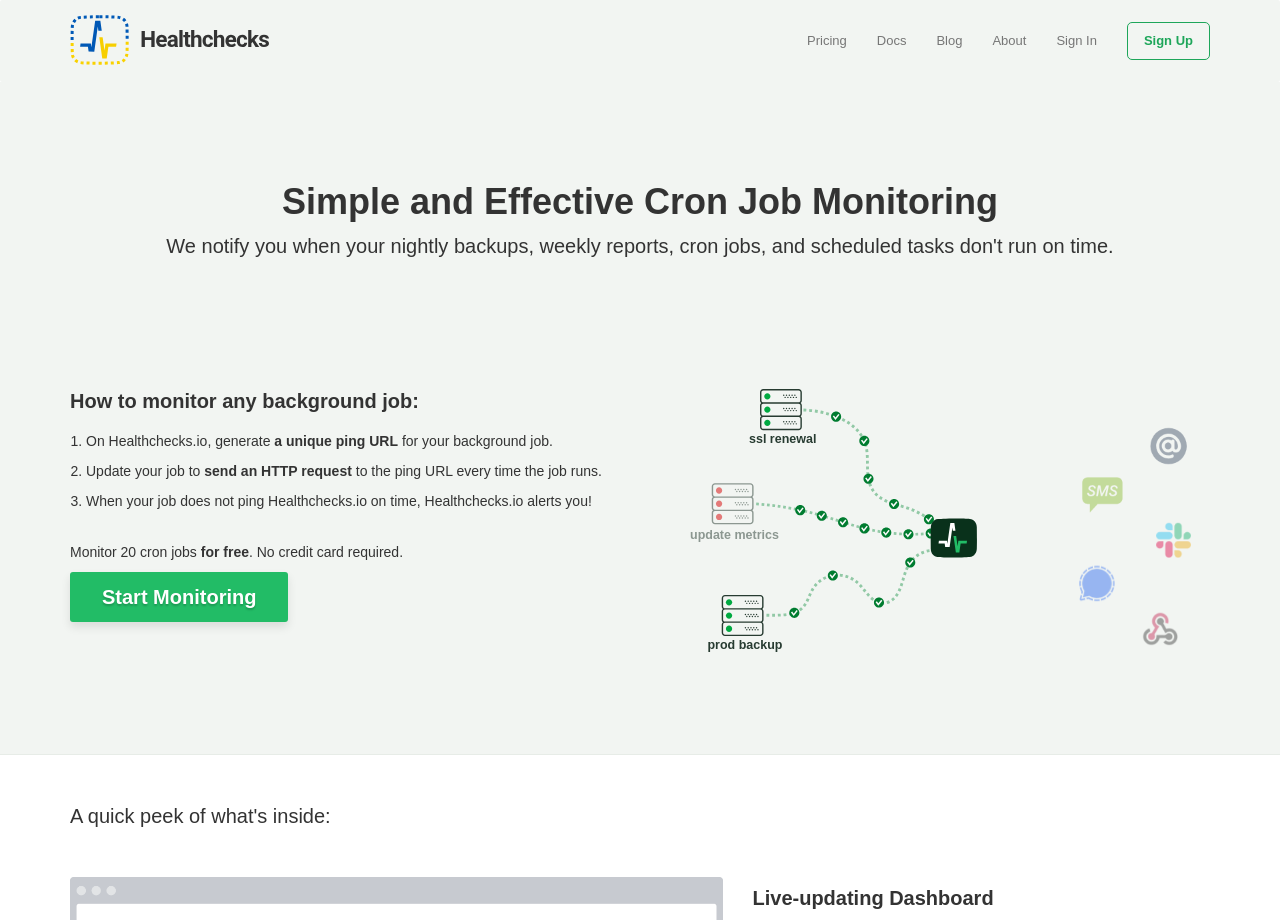Extract the bounding box of the UI element described as: "A little wake-me-up".

None